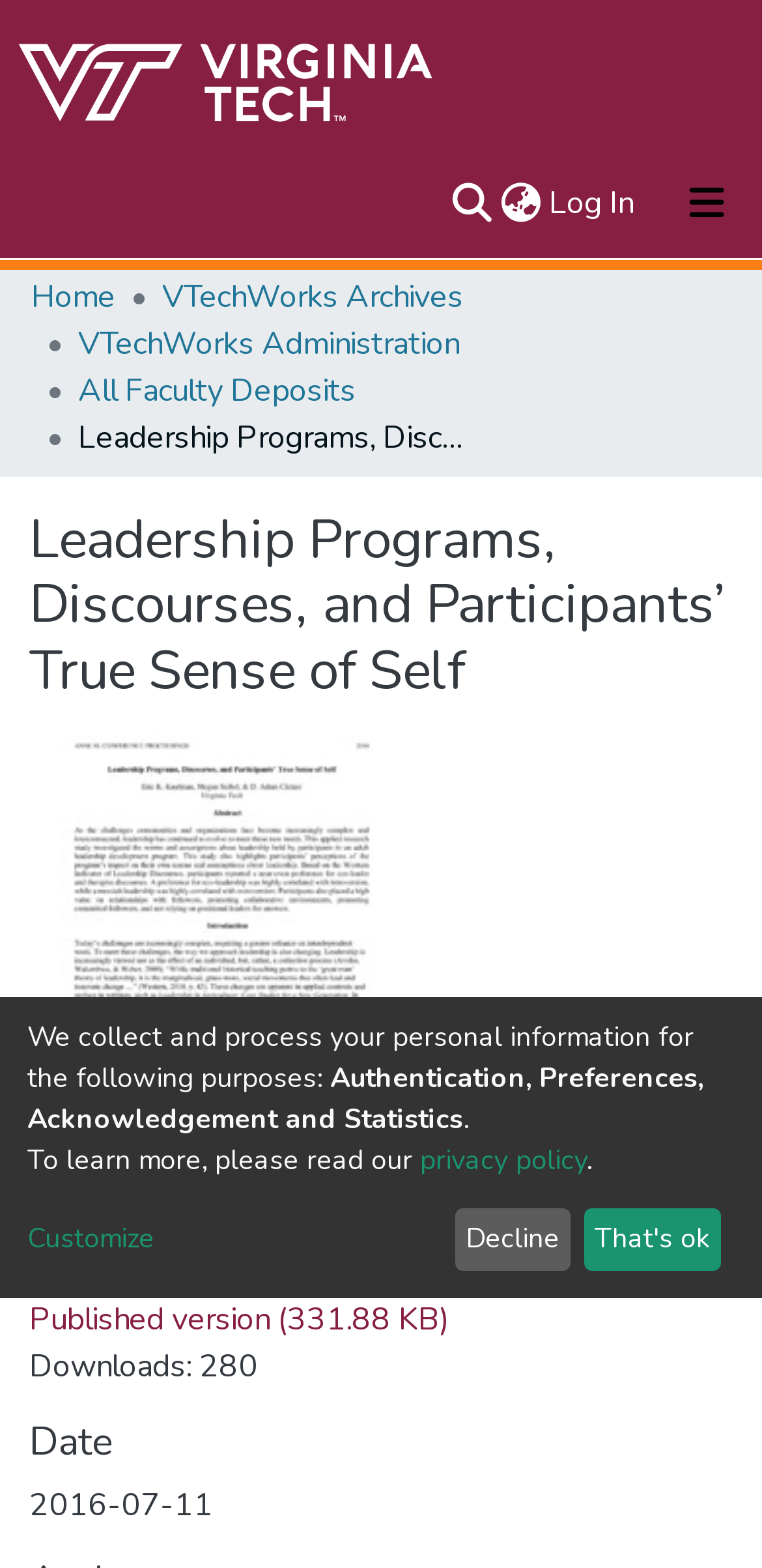From the details in the image, provide a thorough response to the question: What is the purpose of the 'Toggle navigation' button?

The 'Toggle navigation' button is located at the top right corner of the webpage, and it is accompanied by a navigation menu. The button is likely used to collapse or expand the navigation menu, allowing users to access or hide the menu items as needed.